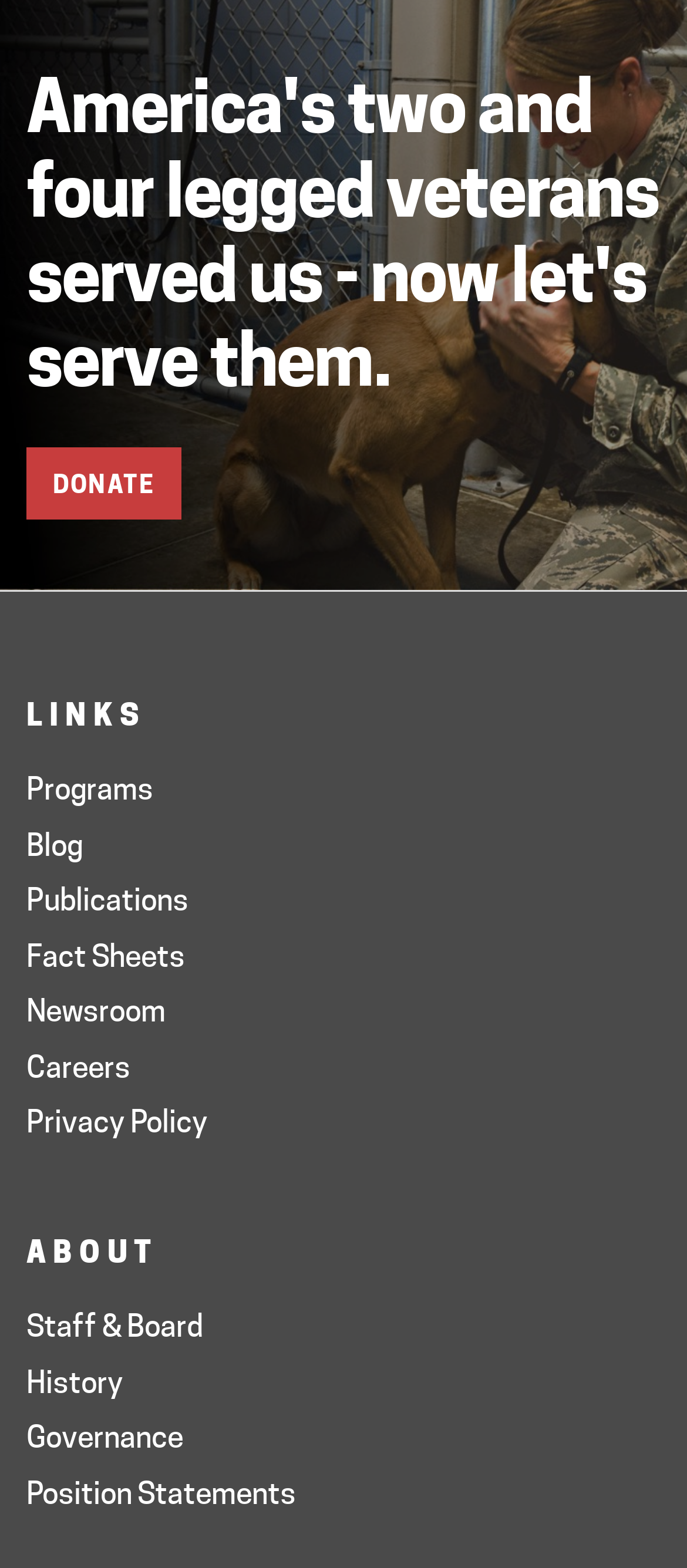By analyzing the image, answer the following question with a detailed response: What is the last link available under 'ABOUT'?

Under the 'ABOUT' heading, the last link available is 'Staff & Board', which suggests that it provides information about the staff and board members of the organization.